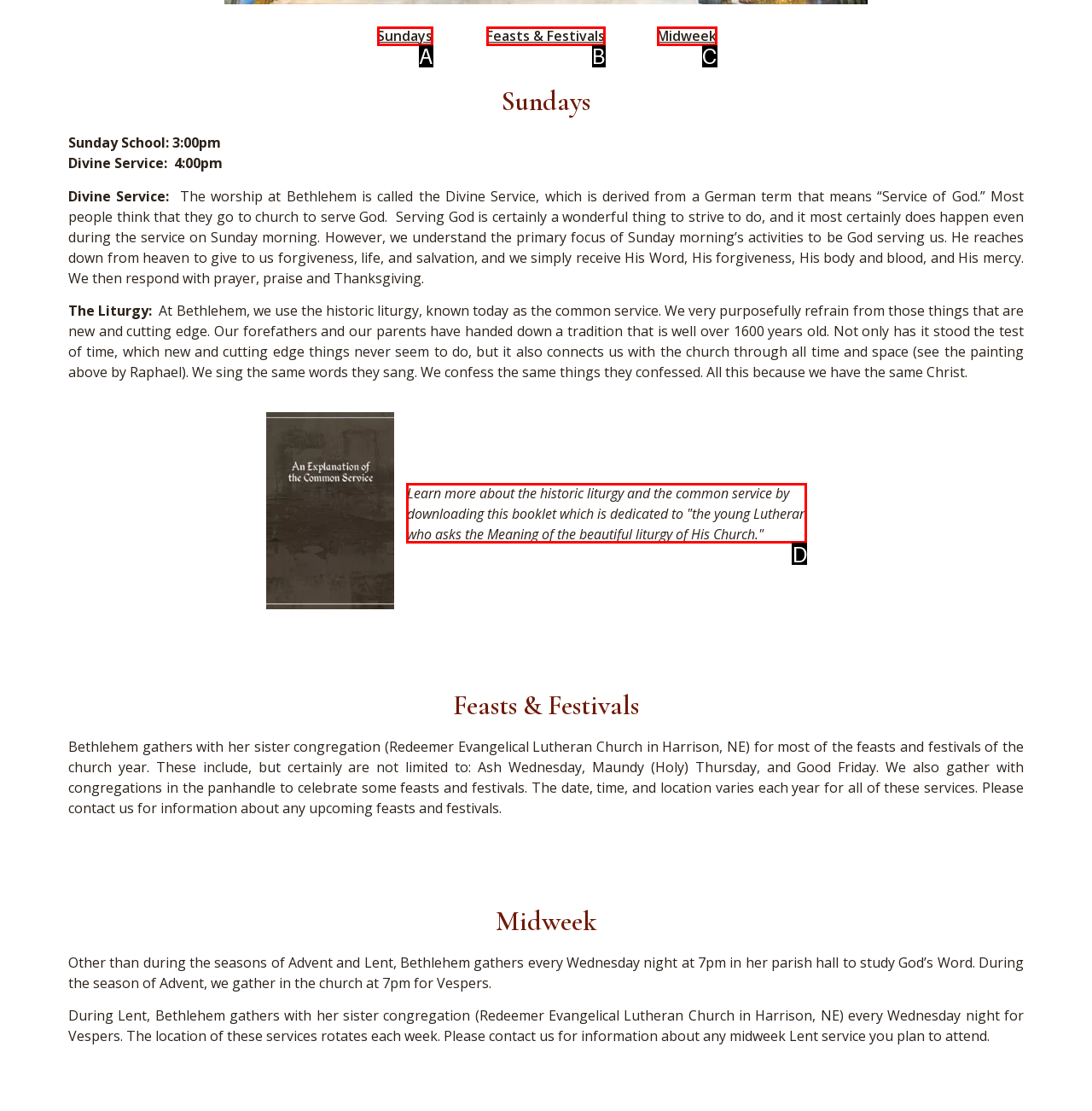Choose the HTML element that matches the description: Showcases & Events
Reply with the letter of the correct option from the given choices.

None